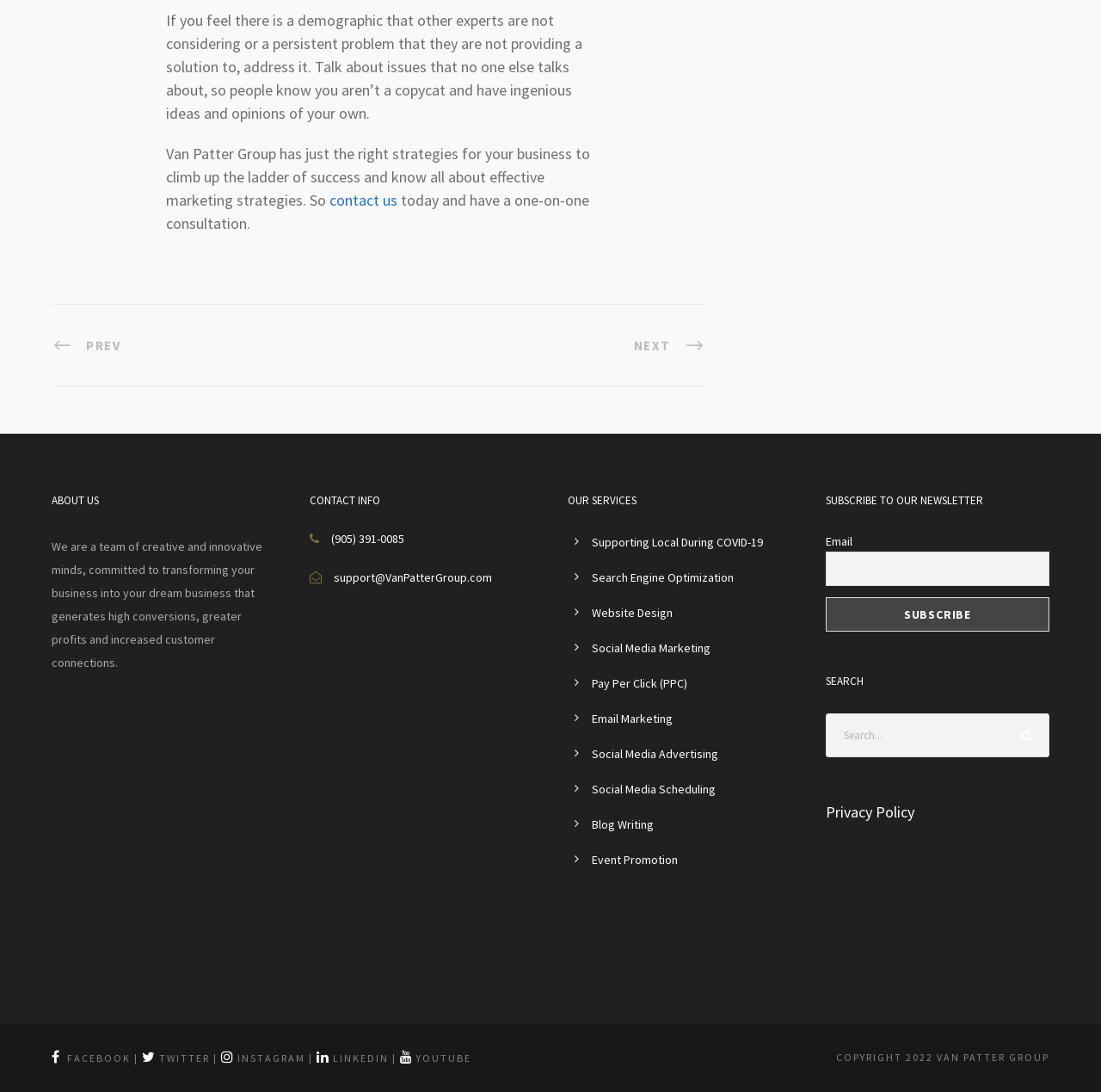Specify the bounding box coordinates of the element's region that should be clicked to achieve the following instruction: "View About Us page". The bounding box coordinates consist of four float numbers between 0 and 1, in the format [left, top, right, bottom].

[0.047, 0.452, 0.25, 0.465]